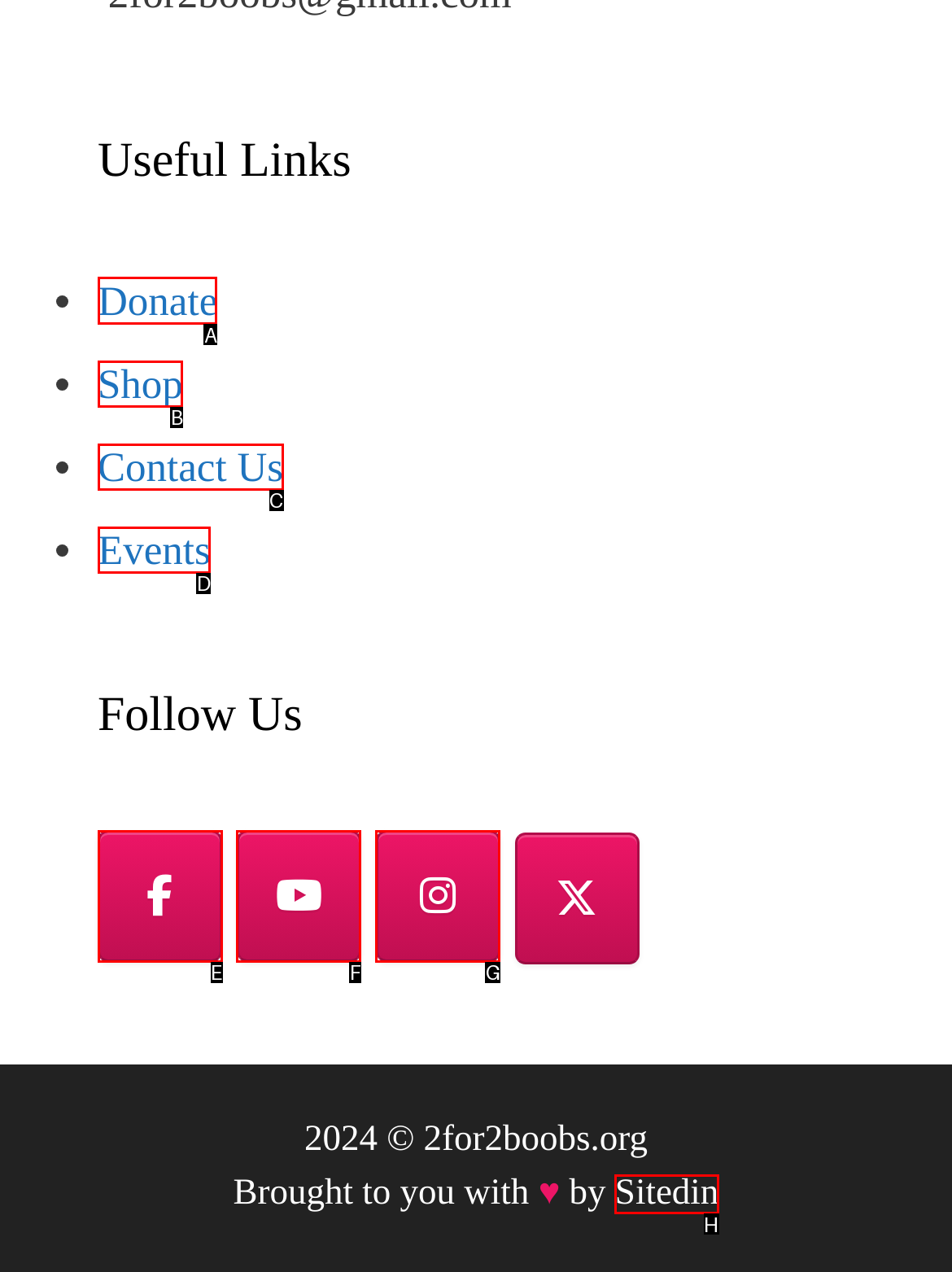Determine which HTML element to click to execute the following task: Click on Donate Answer with the letter of the selected option.

A